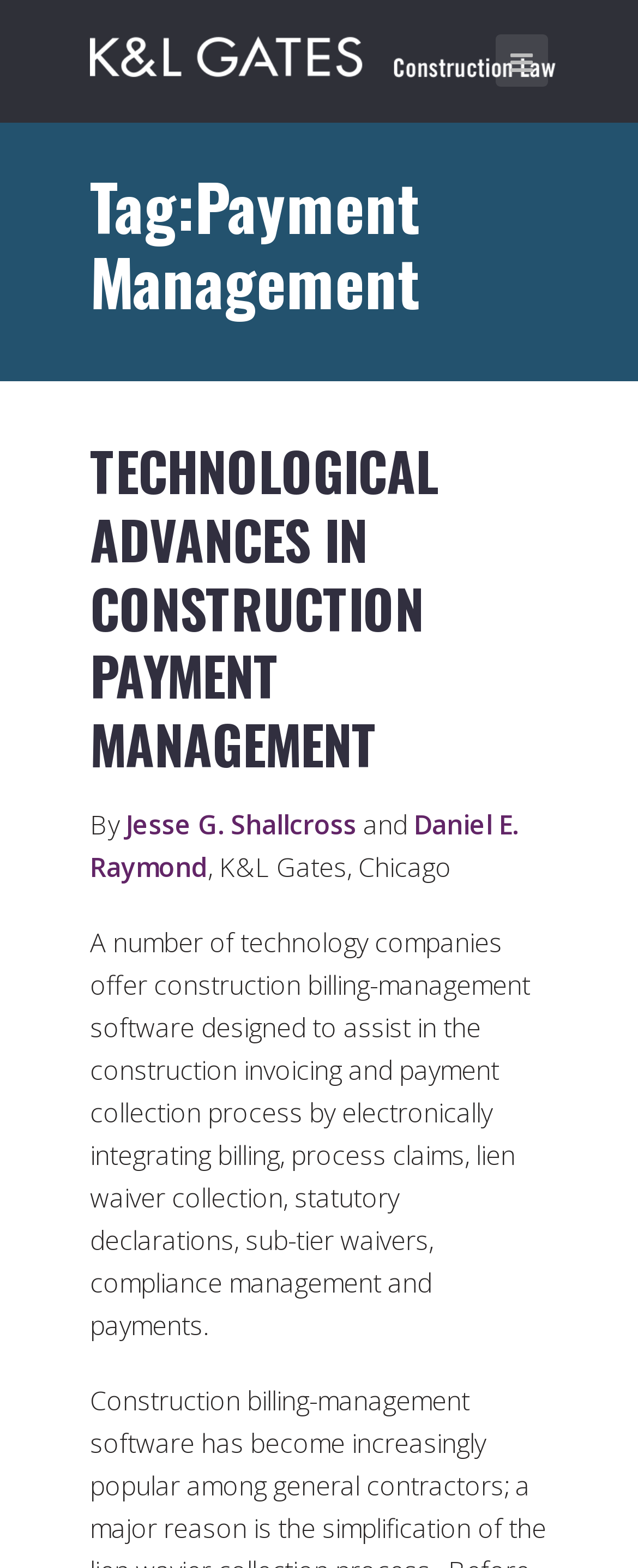What is the topic of the article?
Answer with a single word or phrase by referring to the visual content.

Construction Payment Management